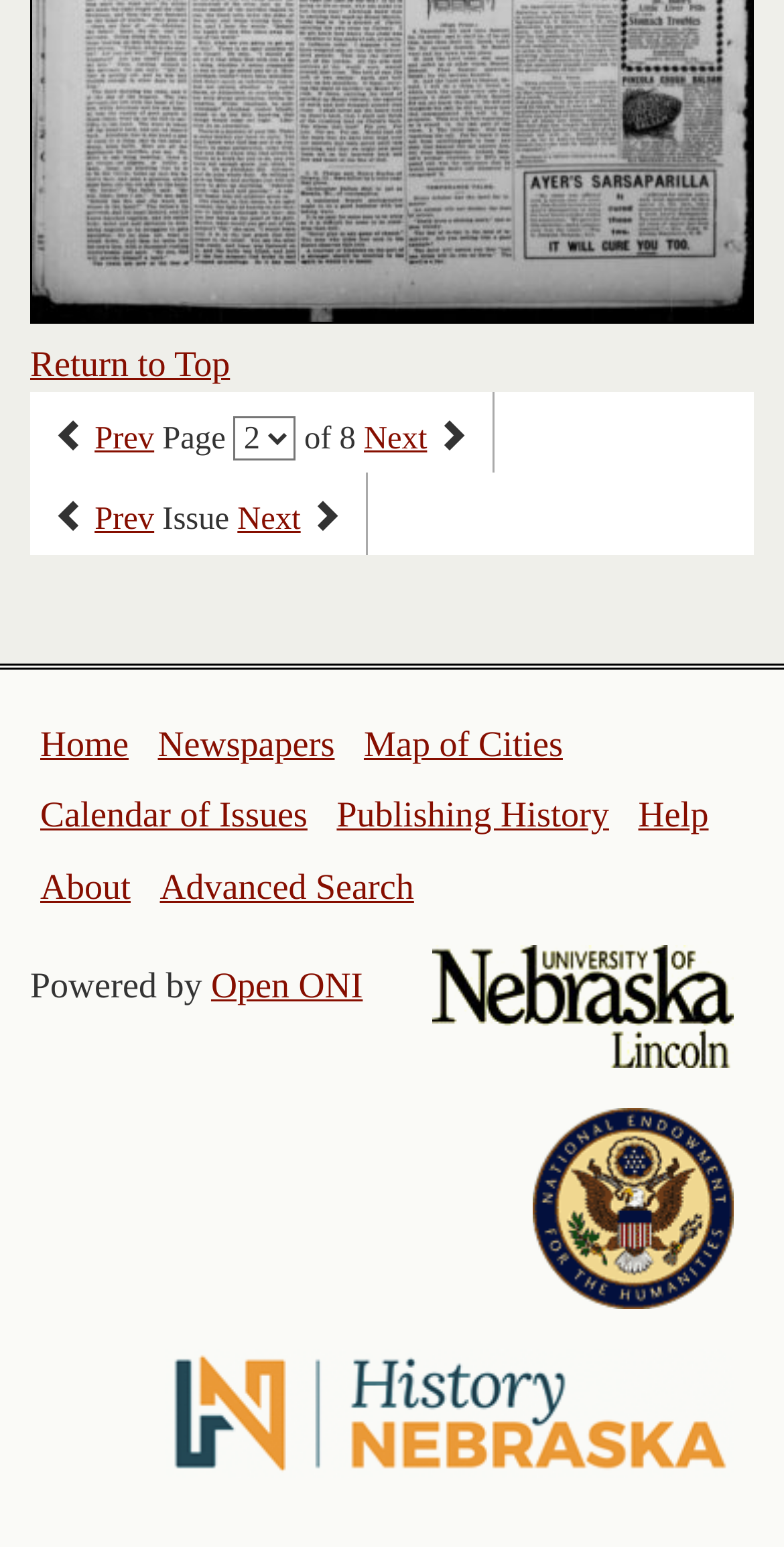Please locate the clickable area by providing the bounding box coordinates to follow this instruction: "Select an option from the dropdown menu".

[0.298, 0.269, 0.378, 0.297]